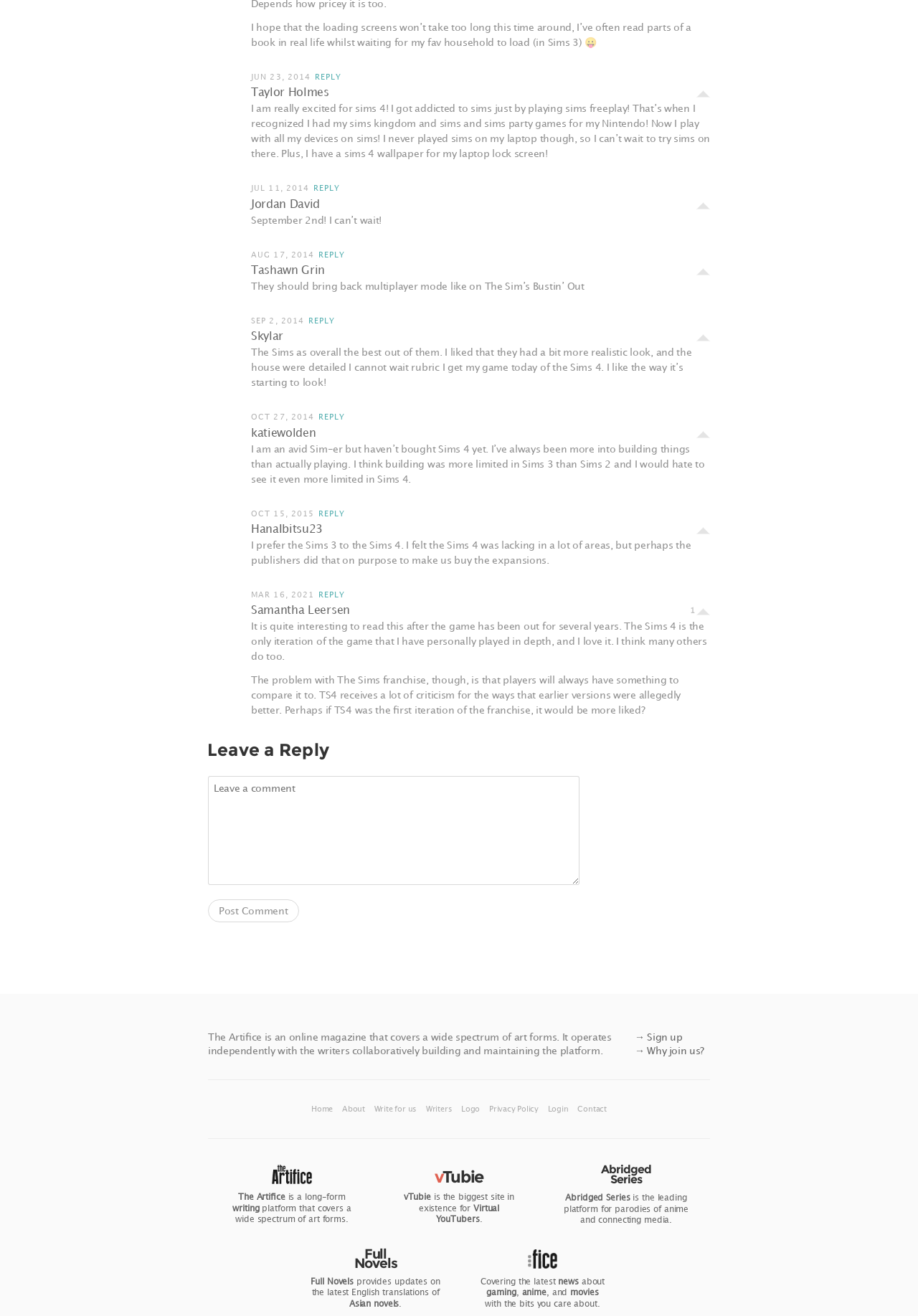Find the bounding box coordinates of the clickable area that will achieve the following instruction: "Leave a comment".

[0.227, 0.589, 0.631, 0.672]